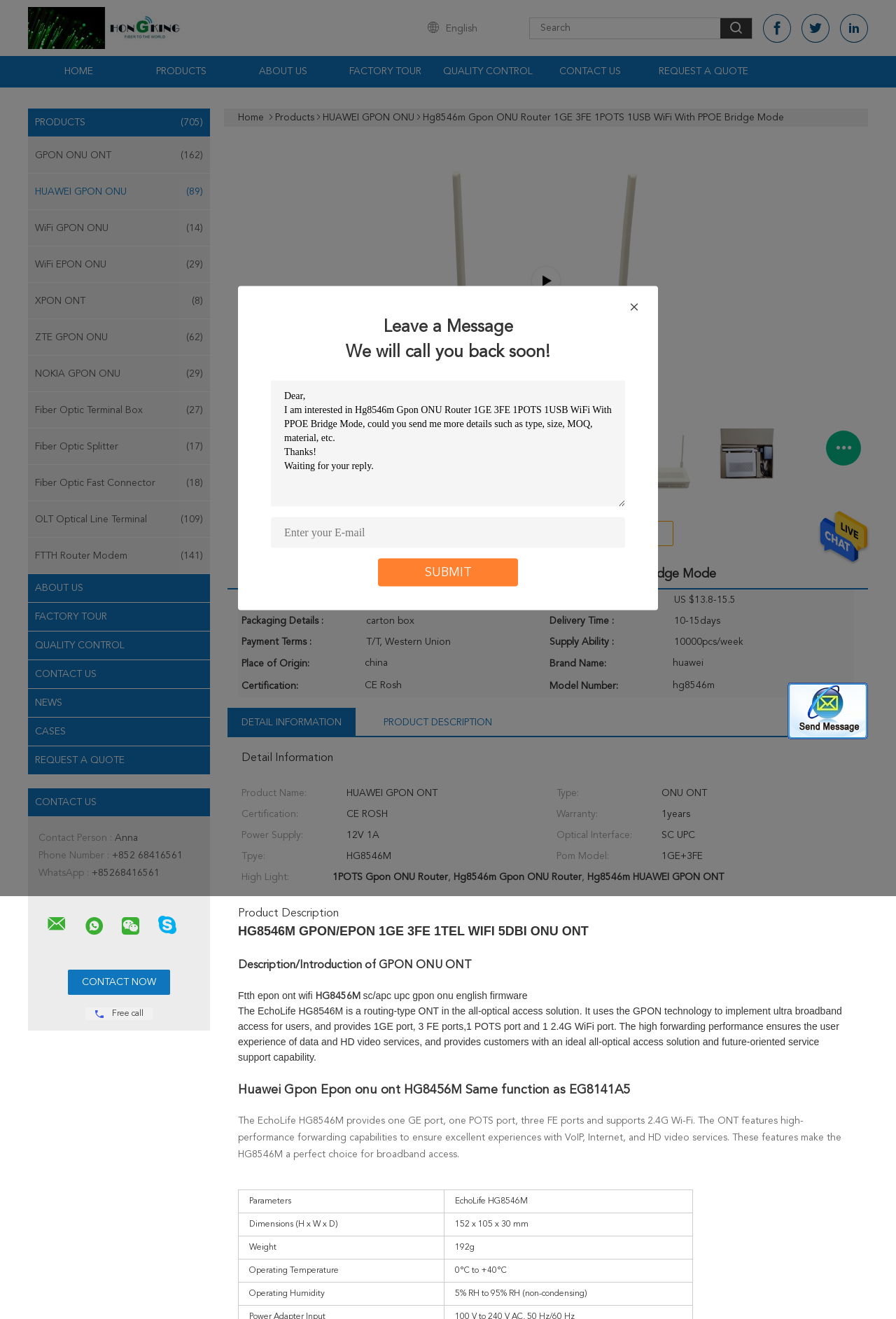Can you specify the bounding box coordinates of the area that needs to be clicked to fulfill the following instruction: "Enter your inquiry details"?

[0.302, 0.288, 0.698, 0.384]